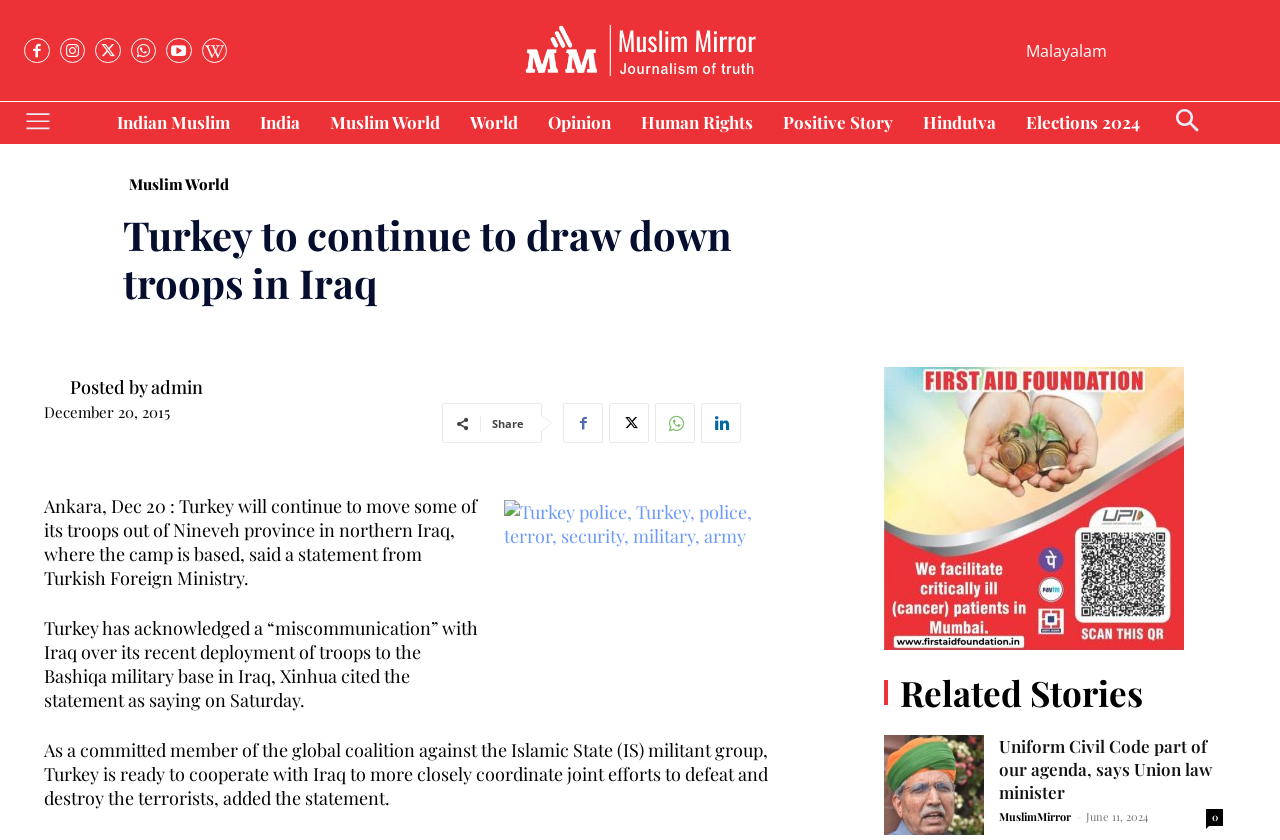Please identify the bounding box coordinates of the element I need to click to follow this instruction: "Click on the 'Big Story' link".

[0.042, 0.13, 0.348, 0.158]